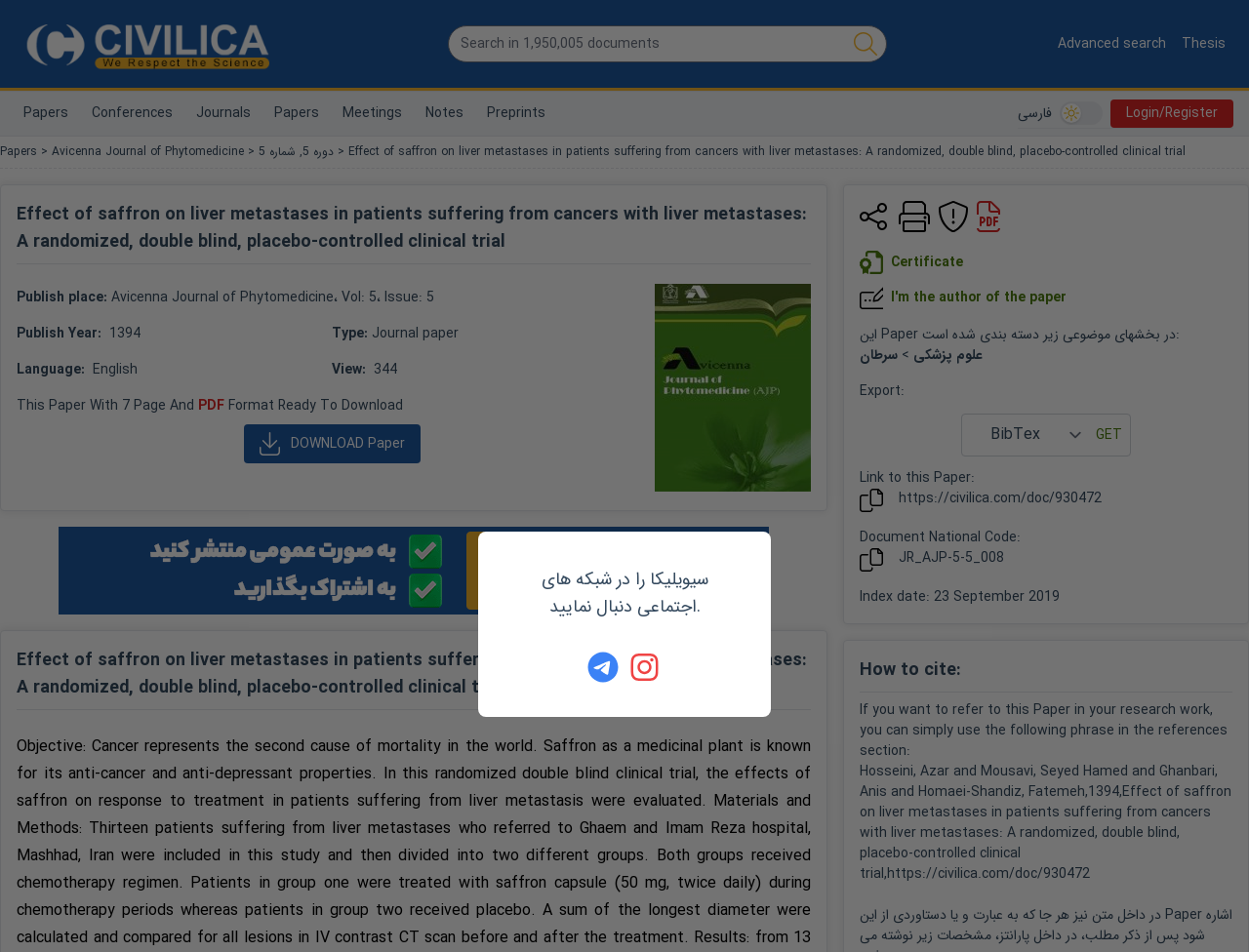What is the language of the paper?
Using the image provided, answer with just one word or phrase.

English